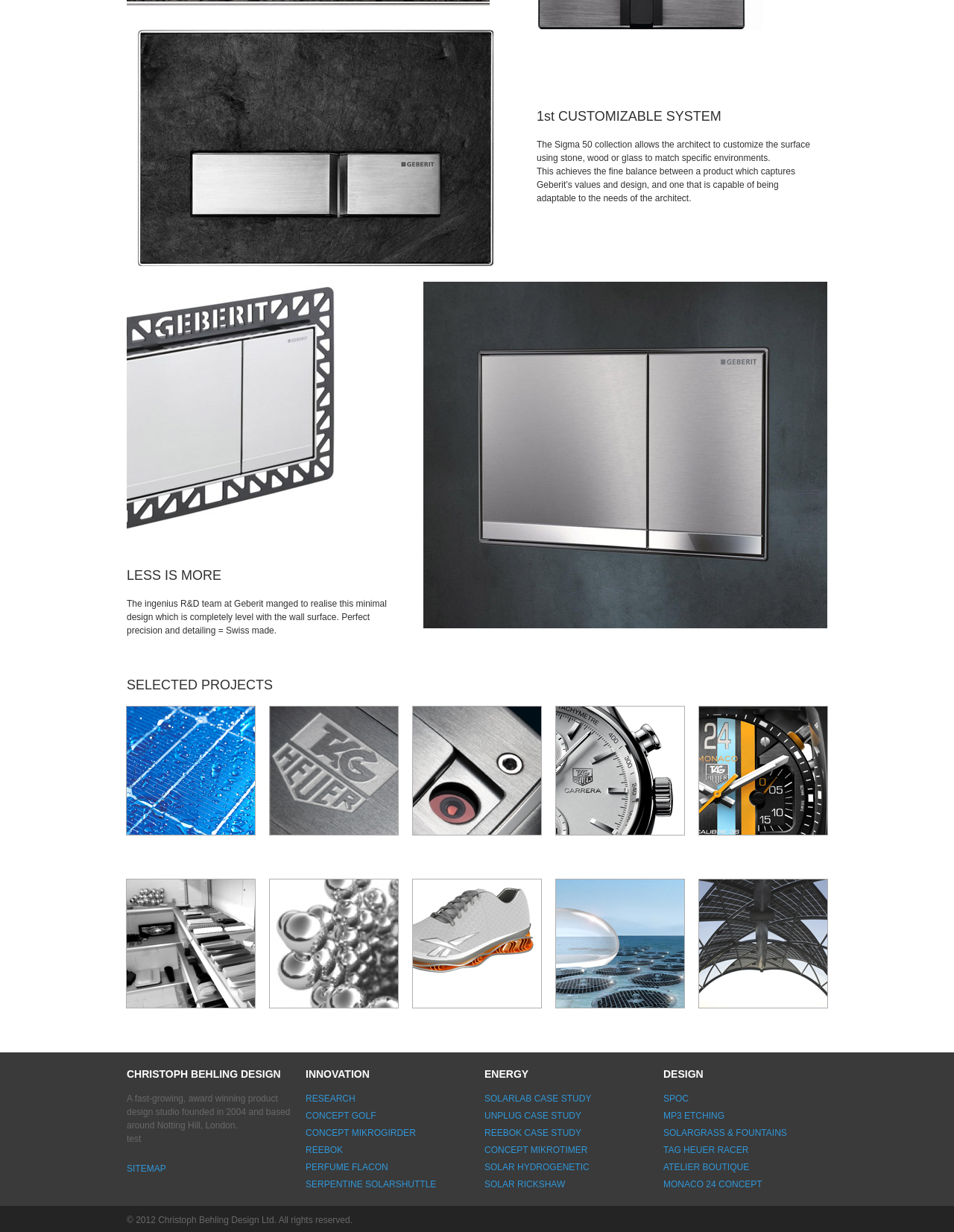Determine the bounding box coordinates for the area you should click to complete the following instruction: "Check out SPOC".

[0.695, 0.887, 0.722, 0.896]